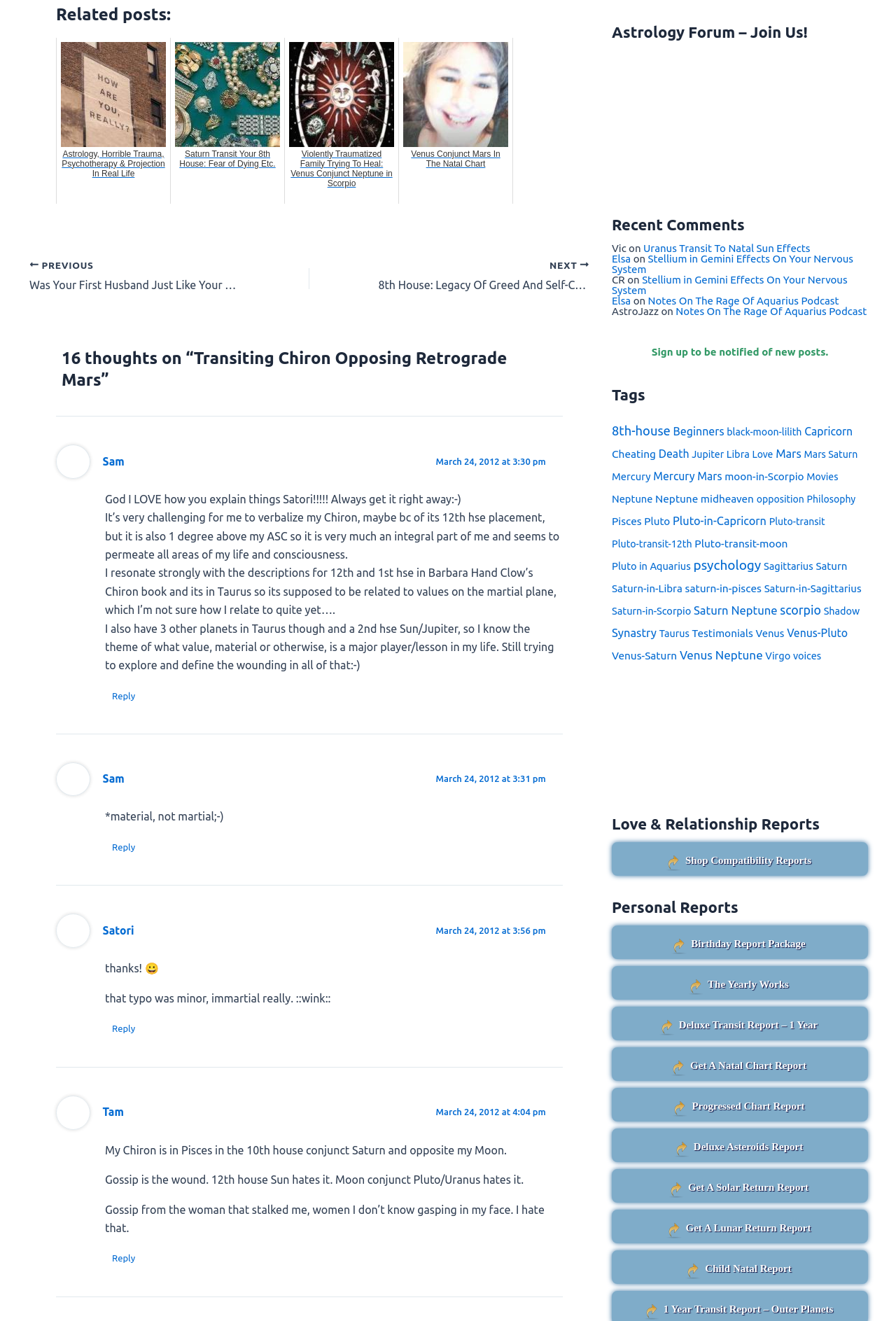Predict the bounding box coordinates of the area that should be clicked to accomplish the following instruction: "Click on the 'Related posts:' heading". The bounding box coordinates should consist of four float numbers between 0 and 1, i.e., [left, top, right, bottom].

[0.062, 0.003, 0.628, 0.019]